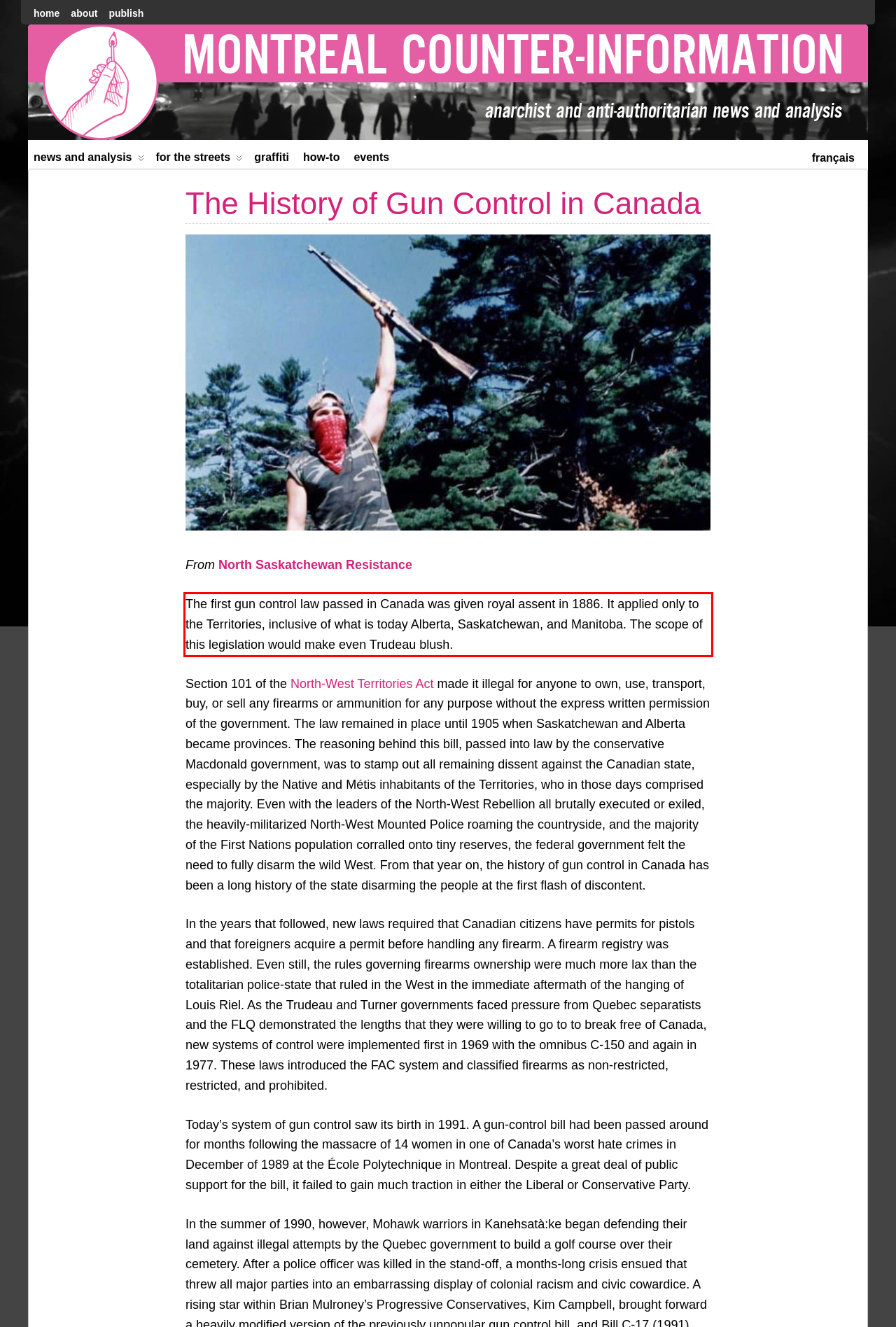Identify and transcribe the text content enclosed by the red bounding box in the given screenshot.

The first gun control law passed in Canada was given royal assent in 1886. It applied only to the Territories, inclusive of what is today Alberta, Saskatchewan, and Manitoba. The scope of this legislation would make even Trudeau blush.